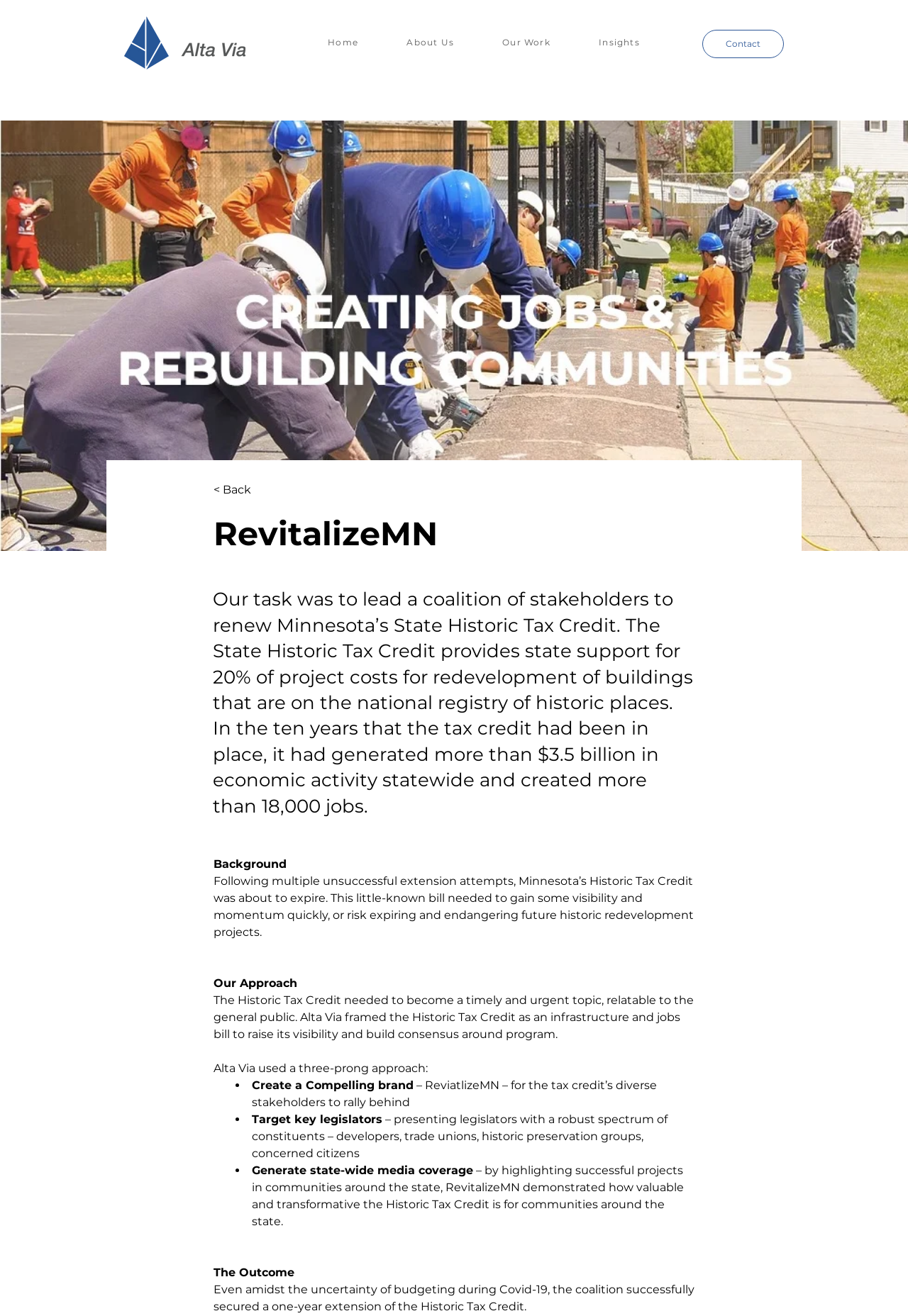Construct a comprehensive caption that outlines the webpage's structure and content.

The webpage is about RevitalizeMN, a project led by Alta Via, which aimed to renew Minnesota's State Historic Tax Credit. At the top of the page, there is a navigation menu with links to "Home", "About Us", "Our Work", and "Insights", as well as a "Contact" link on the right side. Below the navigation menu, there is an Alta Via logo image.

The main content of the page is divided into sections, starting with a heading "RevitalizeMN" followed by a paragraph describing the project's task and the importance of the State Historic Tax Credit. Below this, there are three sections labeled "Background", "Our Approach", and "The Outcome".

In the "Background" section, there is a paragraph explaining the situation before the project started, where the Historic Tax Credit was about to expire. In the "Our Approach" section, there is a paragraph describing how Alta Via framed the Historic Tax Credit as an infrastructure and jobs bill to raise its visibility and build consensus around the program. This section also lists a three-prong approach used by Alta Via, which includes creating a compelling brand, targeting key legislators, and generating state-wide media coverage.

Finally, in the "The Outcome" section, there is a paragraph stating that the coalition successfully secured a one-year extension of the Historic Tax Credit despite the uncertainty of budgeting during Covid-19.